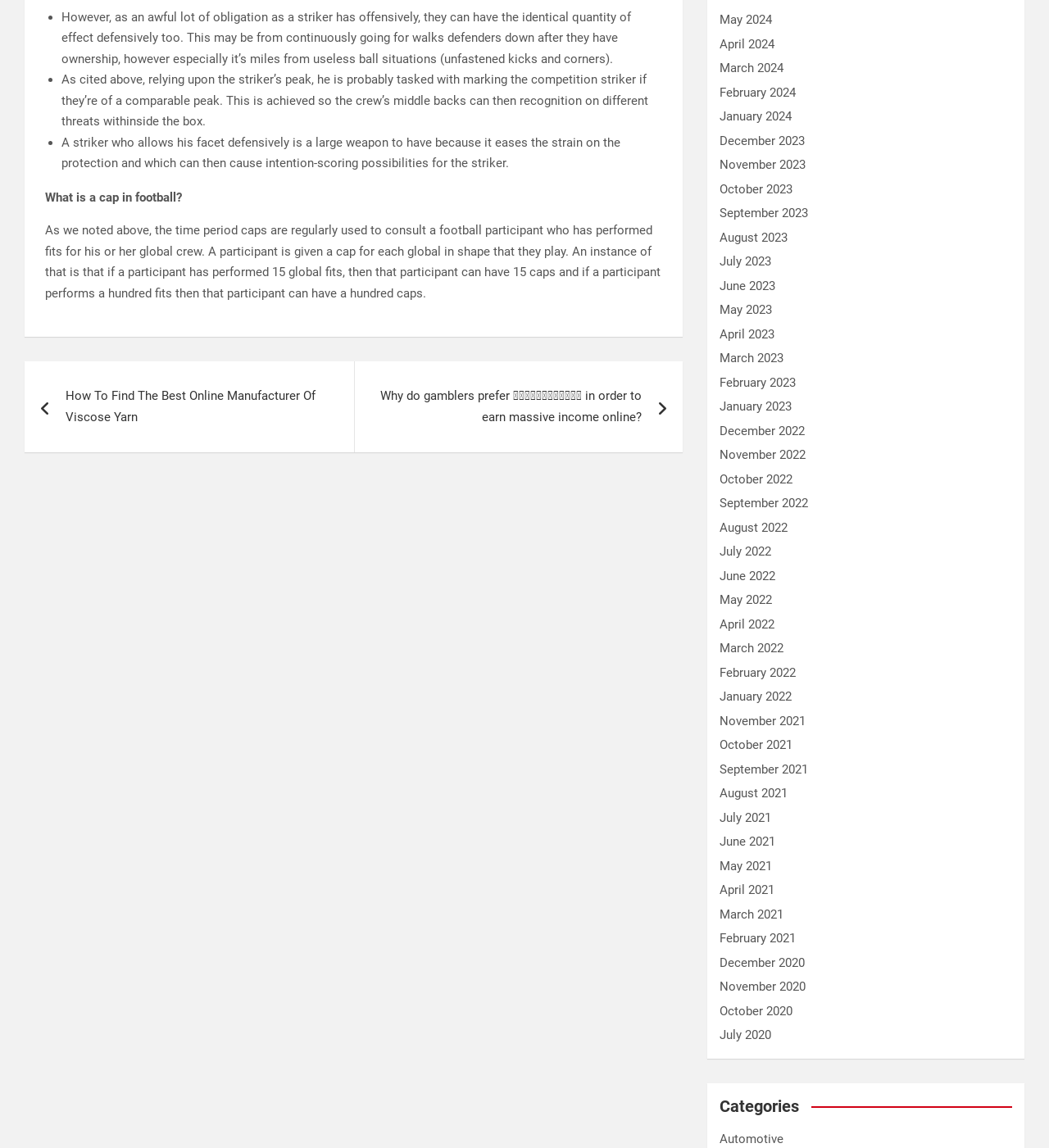How many links are there in the post navigation section?
Provide a short answer using one word or a brief phrase based on the image.

2